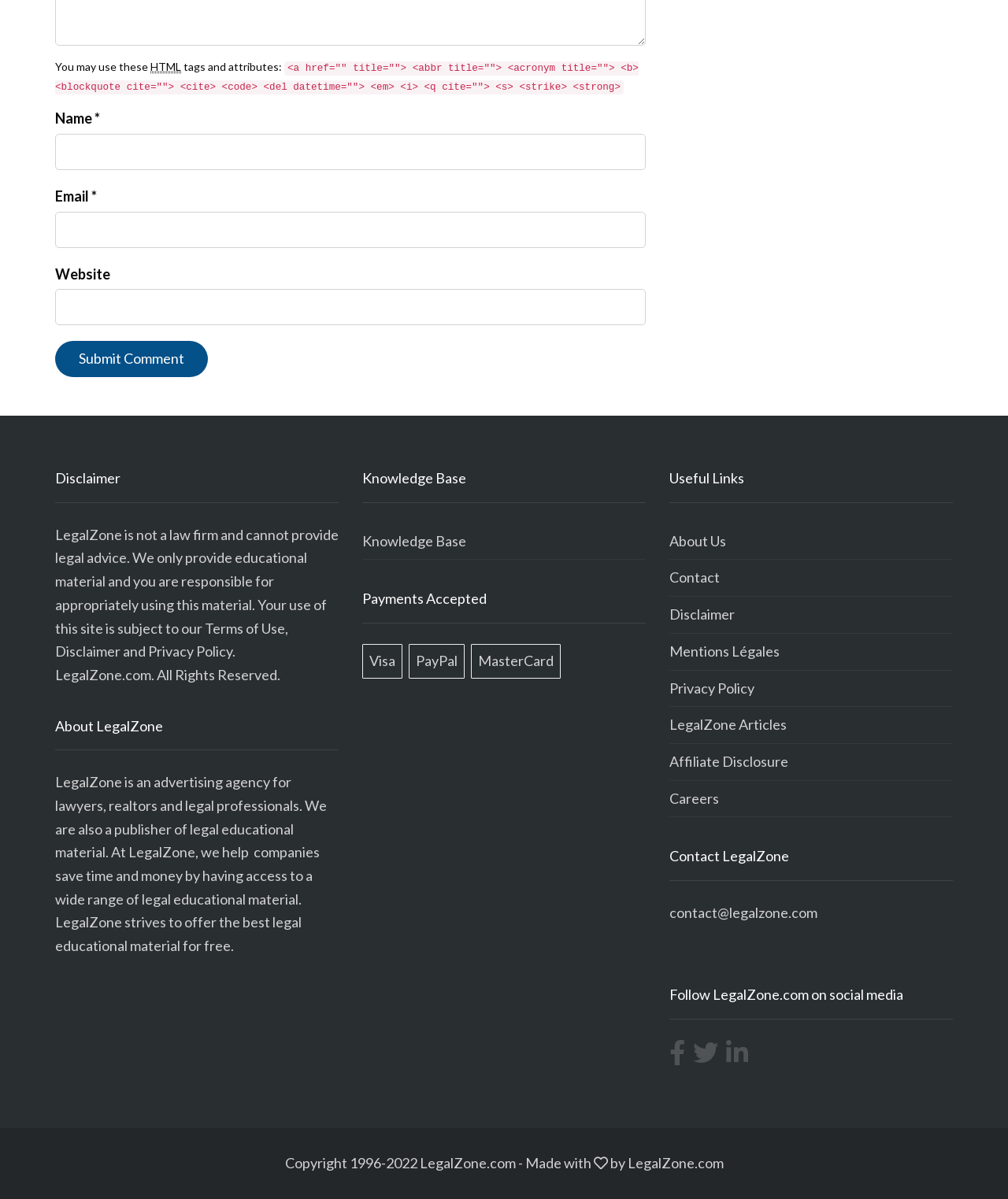Given the element description, predict the bounding box coordinates in the format (top-left x, top-left y, bottom-right x, bottom-right y). Make sure all values are between 0 and 1. Here is the element description: Privacy Policy

[0.664, 0.559, 0.945, 0.59]